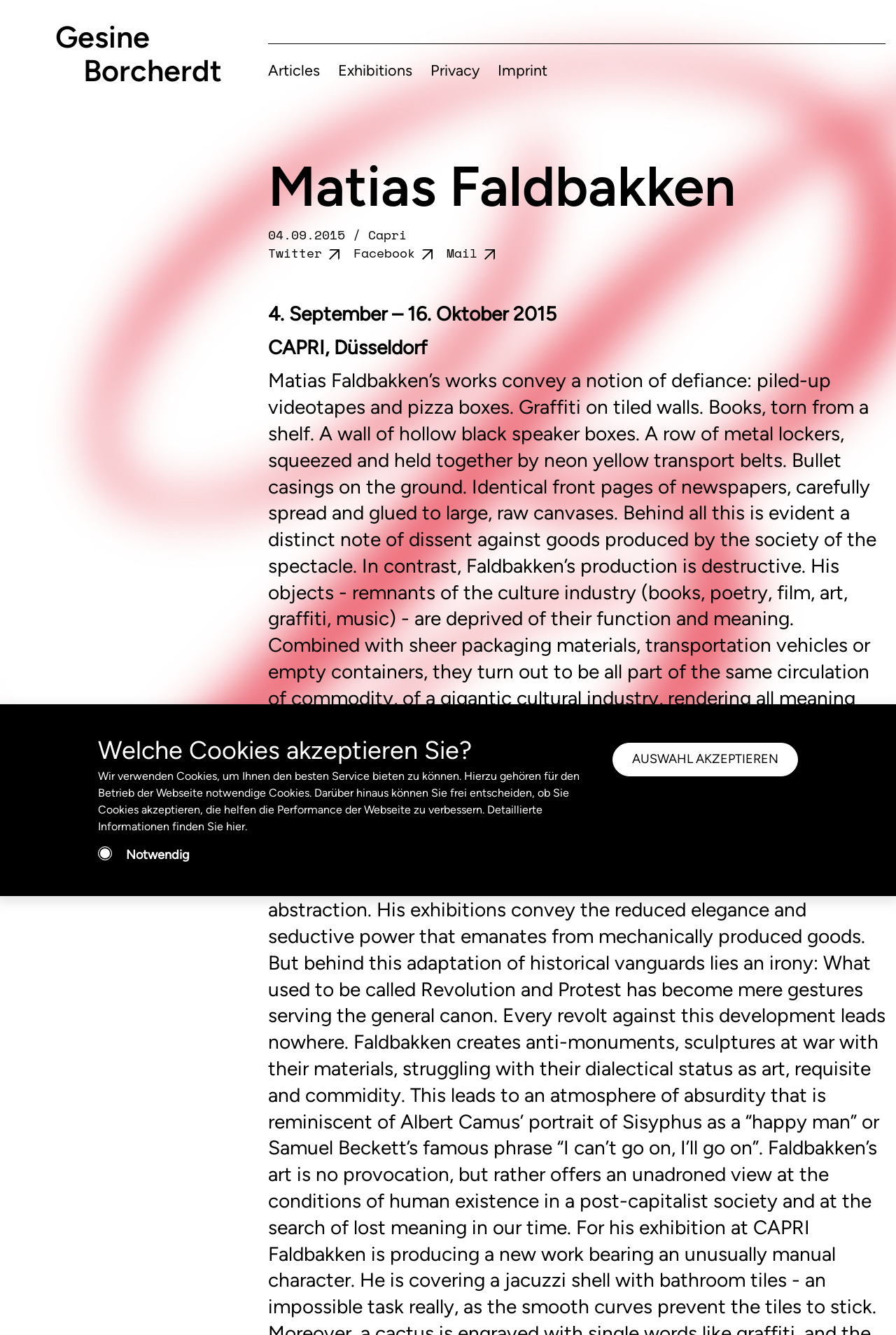What are the social media platforms listed? Observe the screenshot and provide a one-word or short phrase answer.

Twitter, Facebook, Mail